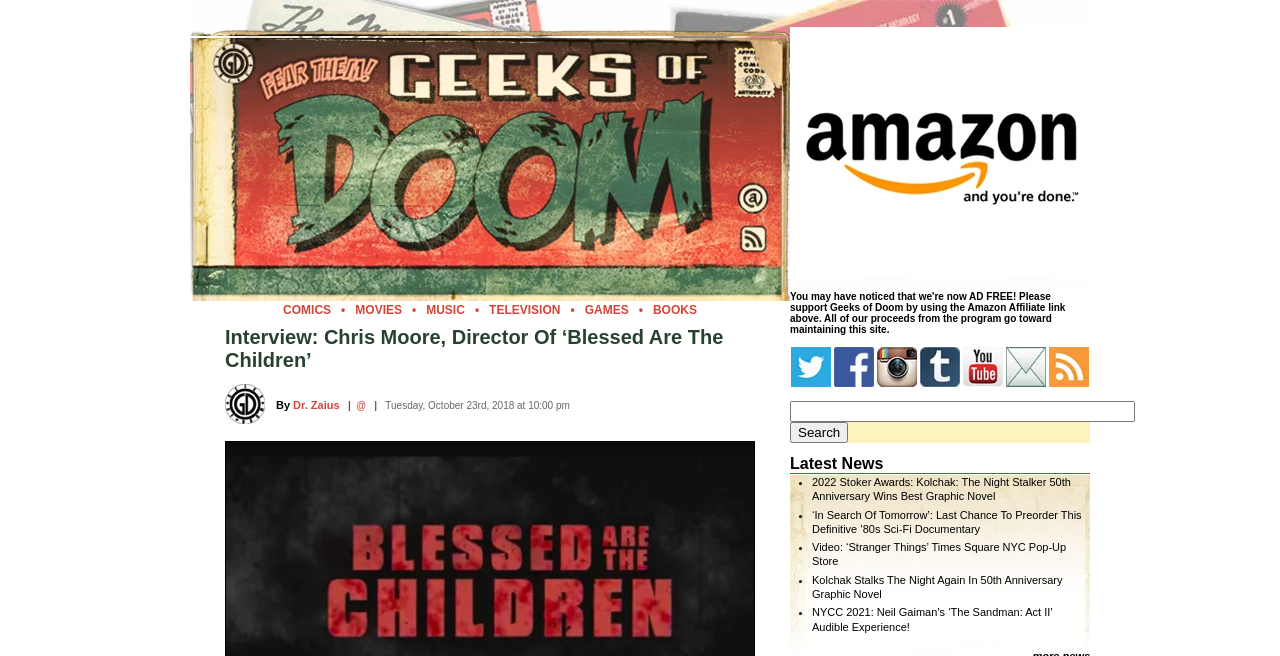Please provide the bounding box coordinates for the element that needs to be clicked to perform the following instruction: "Follow Geeks of Doom on Twitter". The coordinates should be given as four float numbers between 0 and 1, i.e., [left, top, right, bottom].

[0.618, 0.576, 0.65, 0.593]